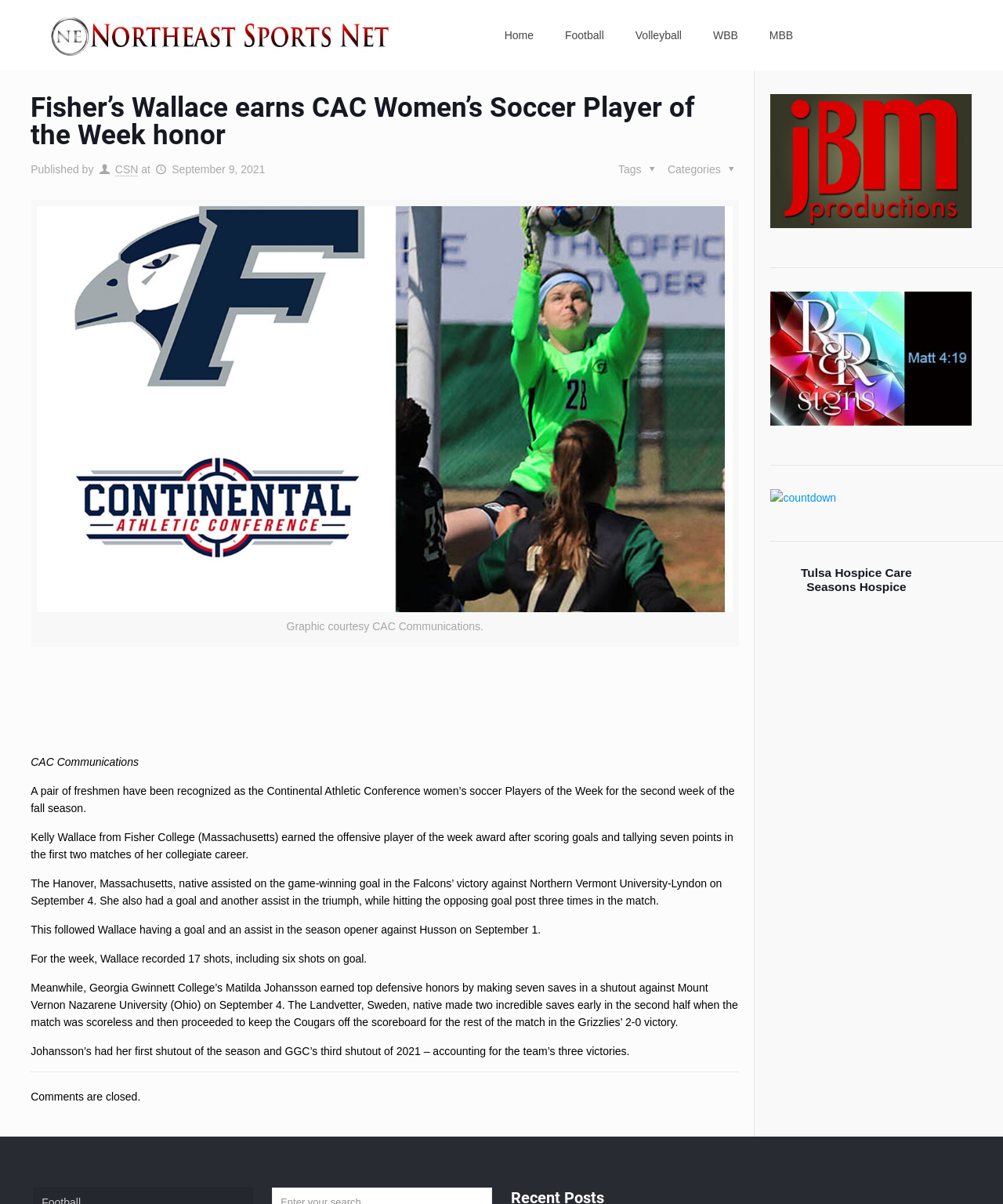What is the score of the match between Georgia Gwinnett College and Mount Vernon Nazarene University?
Using the image, give a concise answer in the form of a single word or short phrase.

2-0